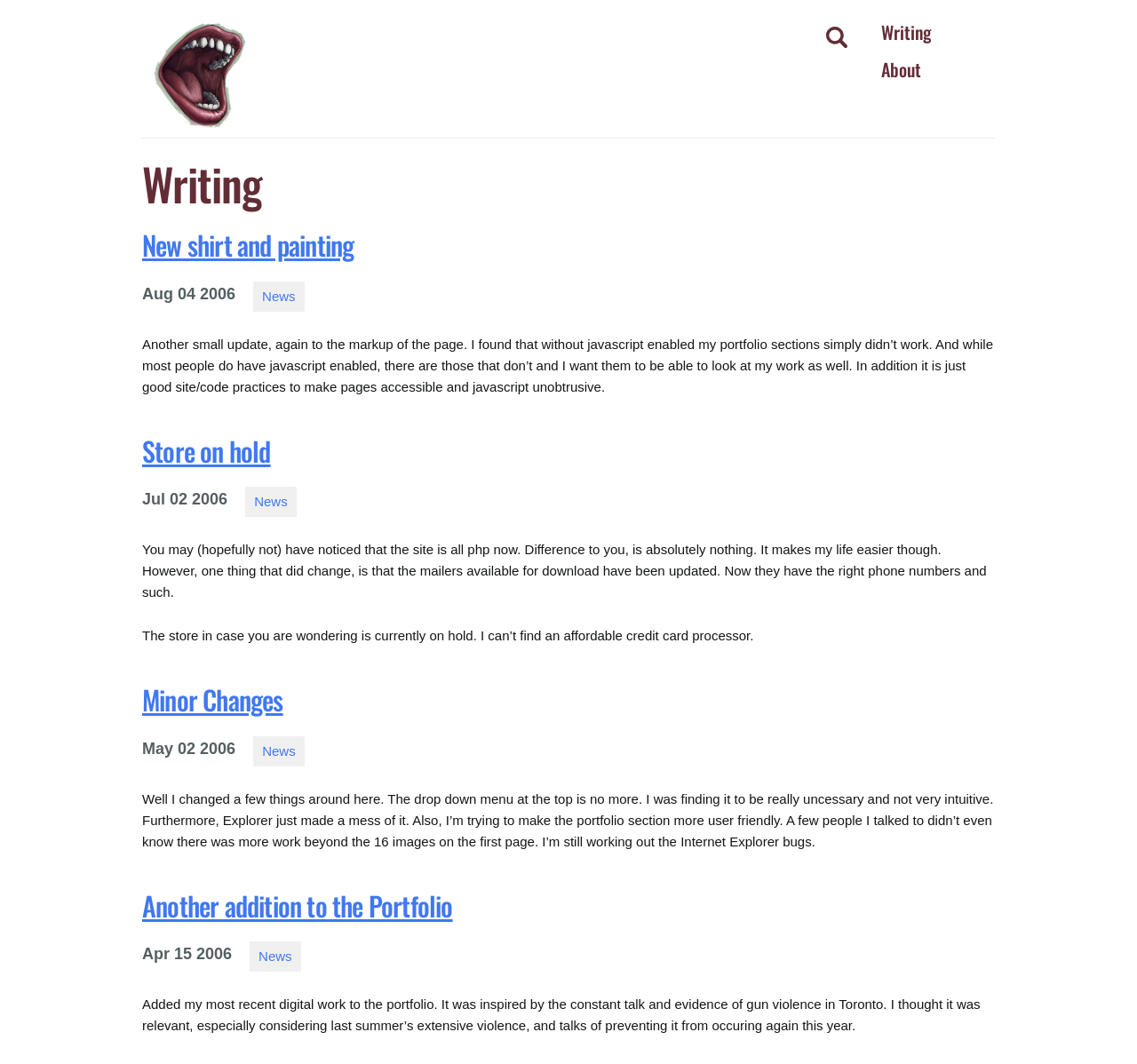What is the date of the second article?
Answer with a single word or short phrase according to what you see in the image.

Jul 02, 2006